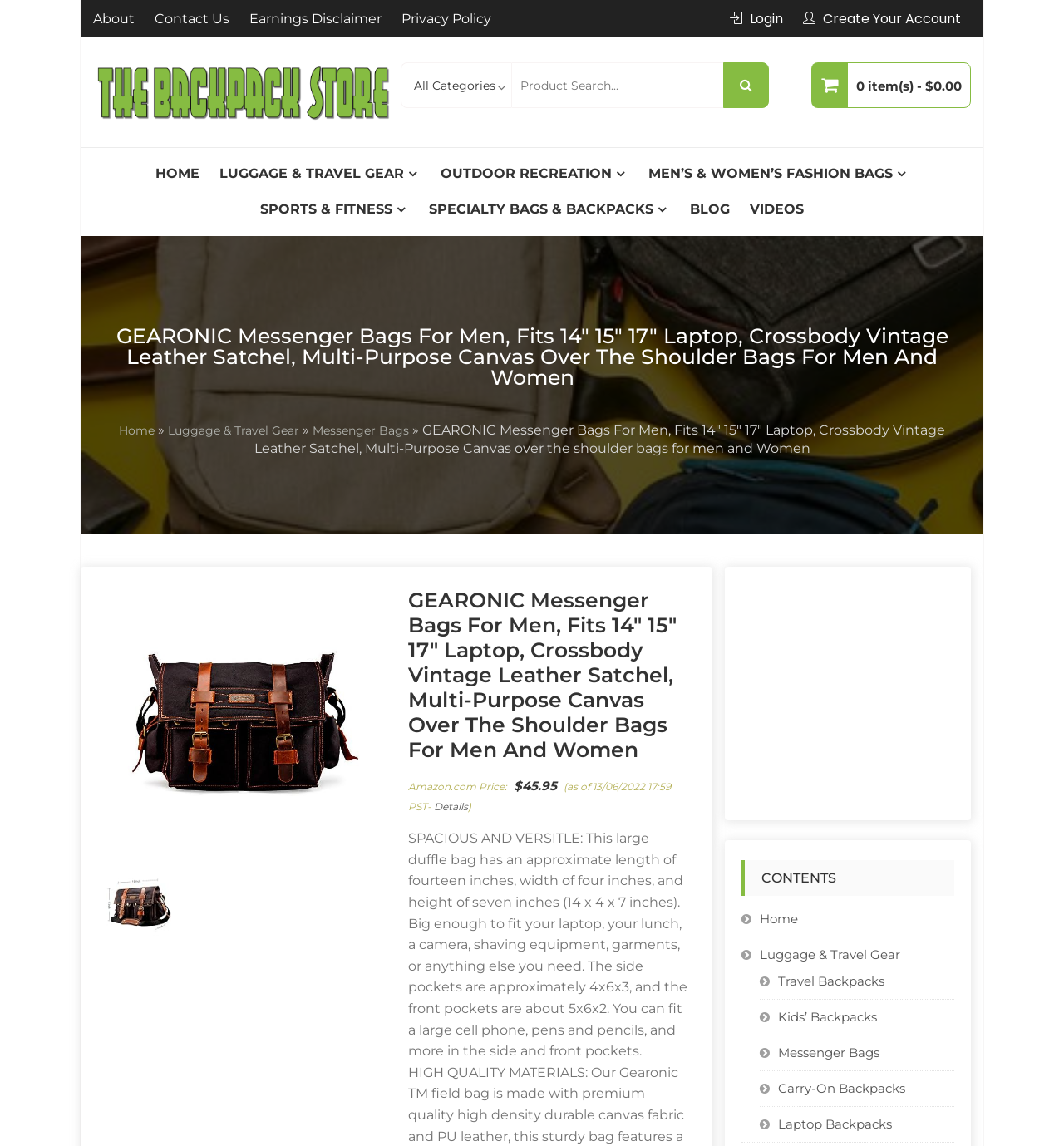Given the element description "Sports & Fitness" in the screenshot, predict the bounding box coordinates of that UI element.

[0.237, 0.167, 0.392, 0.198]